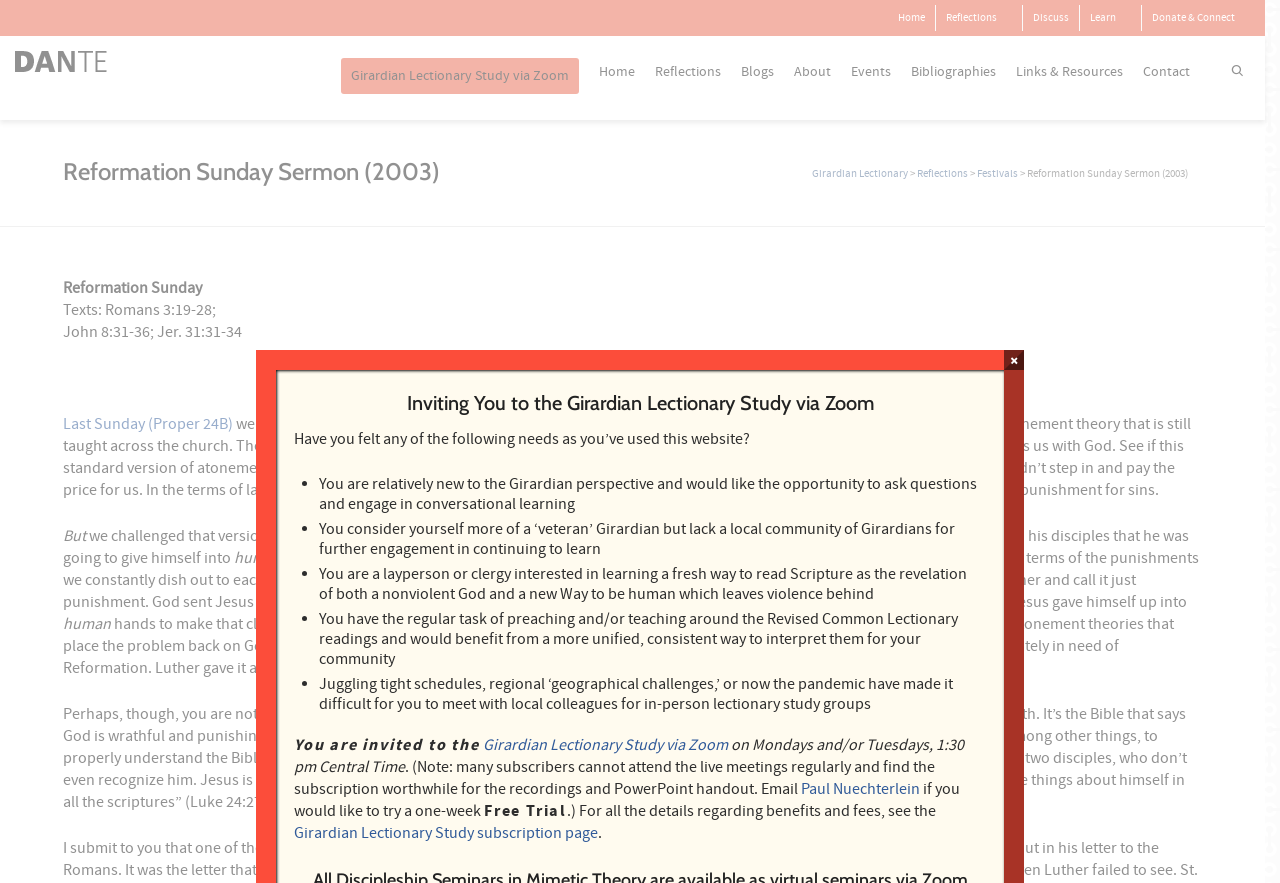Please locate the bounding box coordinates of the element that should be clicked to achieve the given instruction: "Learn more about Girardian Lectionary".

[0.634, 0.189, 0.709, 0.205]